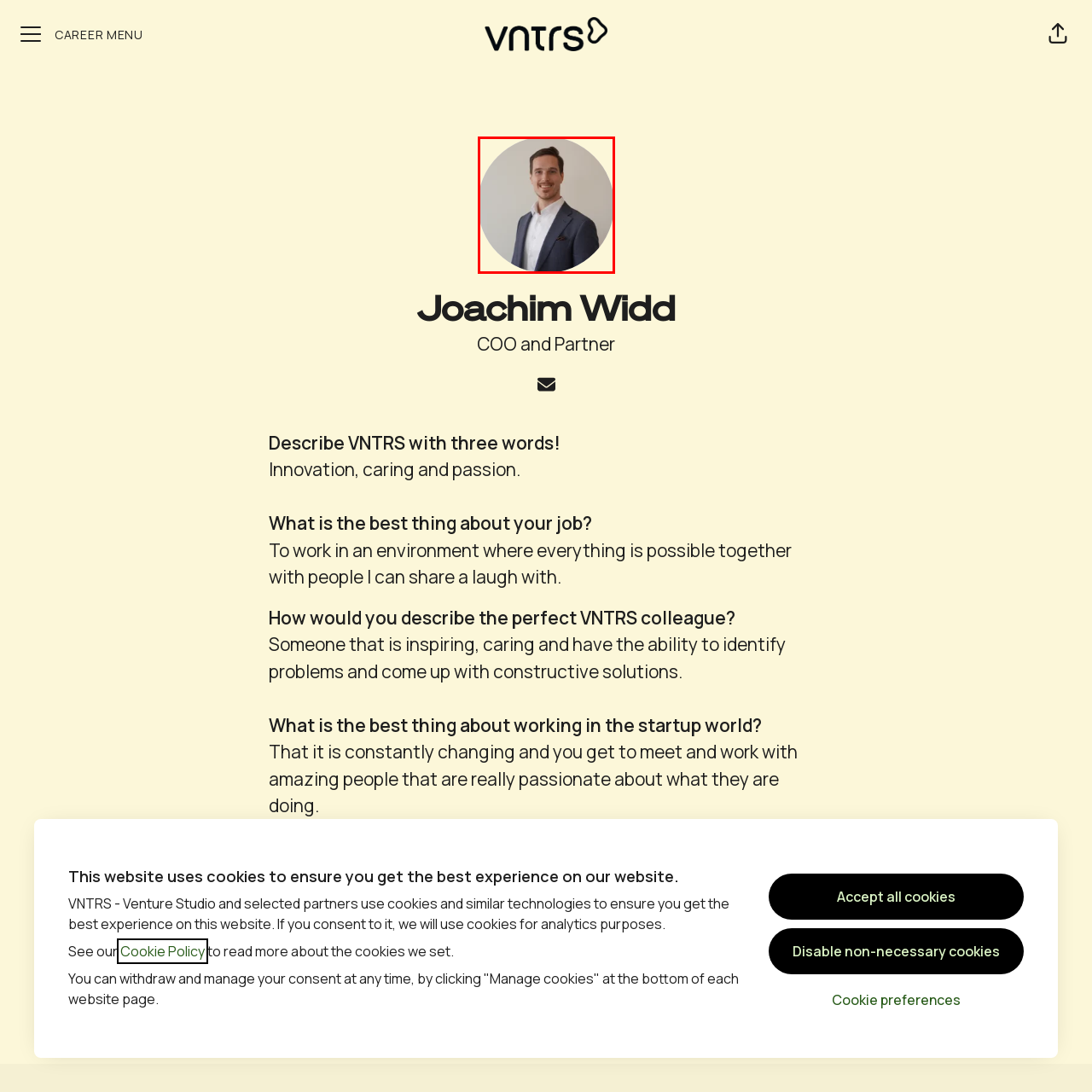What is the color of Joachim's blazer?
Observe the image marked by the red bounding box and generate a detailed answer to the question.

The caption describes Joachim as being dressed in a smart, dark blazer over a crisp white shirt, which suggests that the blazer is of a dark color.